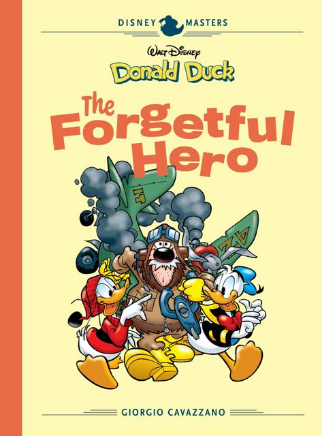What is the name of the artist who created the artwork?
Look at the screenshot and give a one-word or phrase answer.

Giorgio Cavazzano